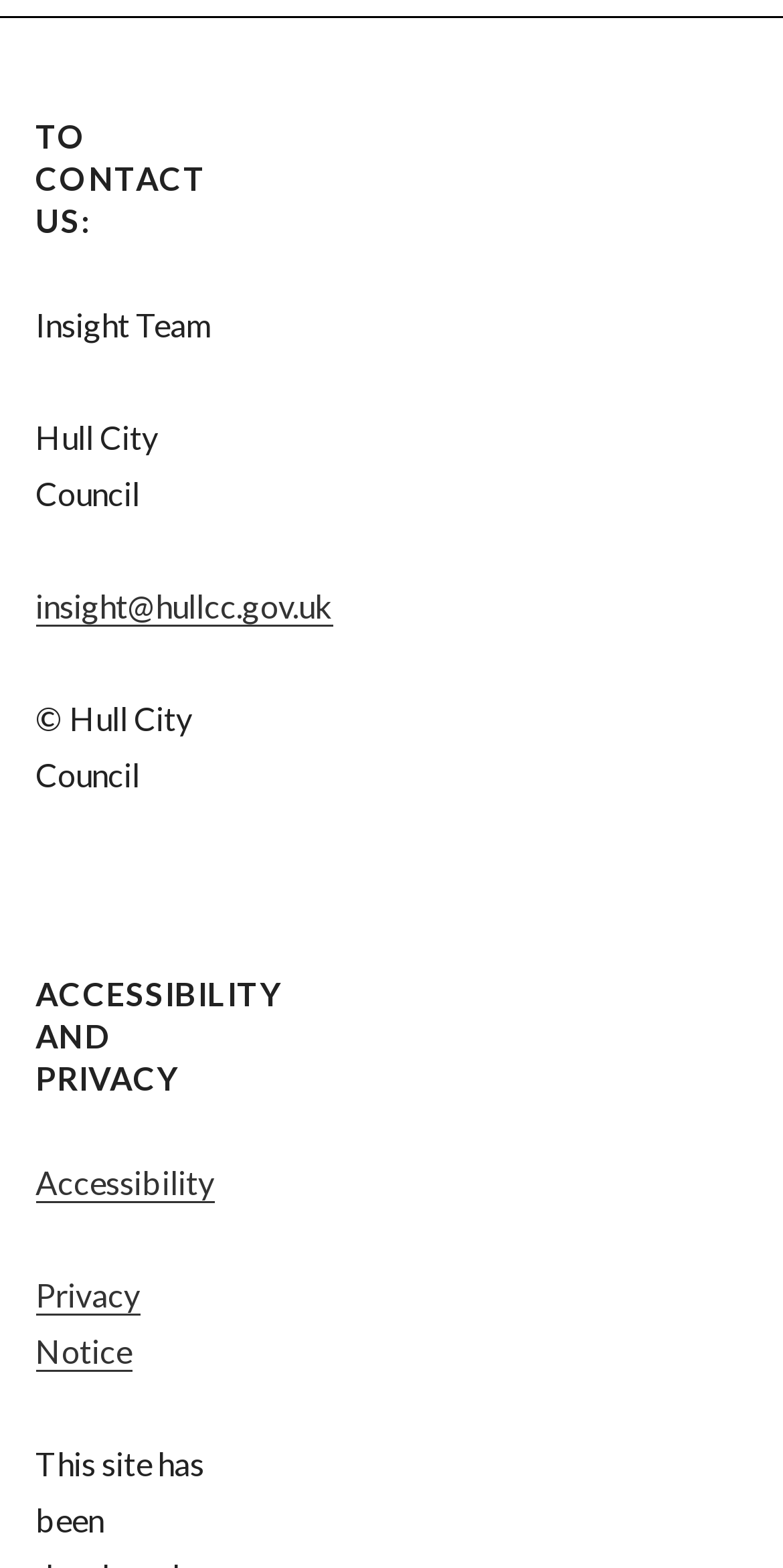What is the copyright information mentioned on the webpage?
Using the screenshot, give a one-word or short phrase answer.

© Hull City Council